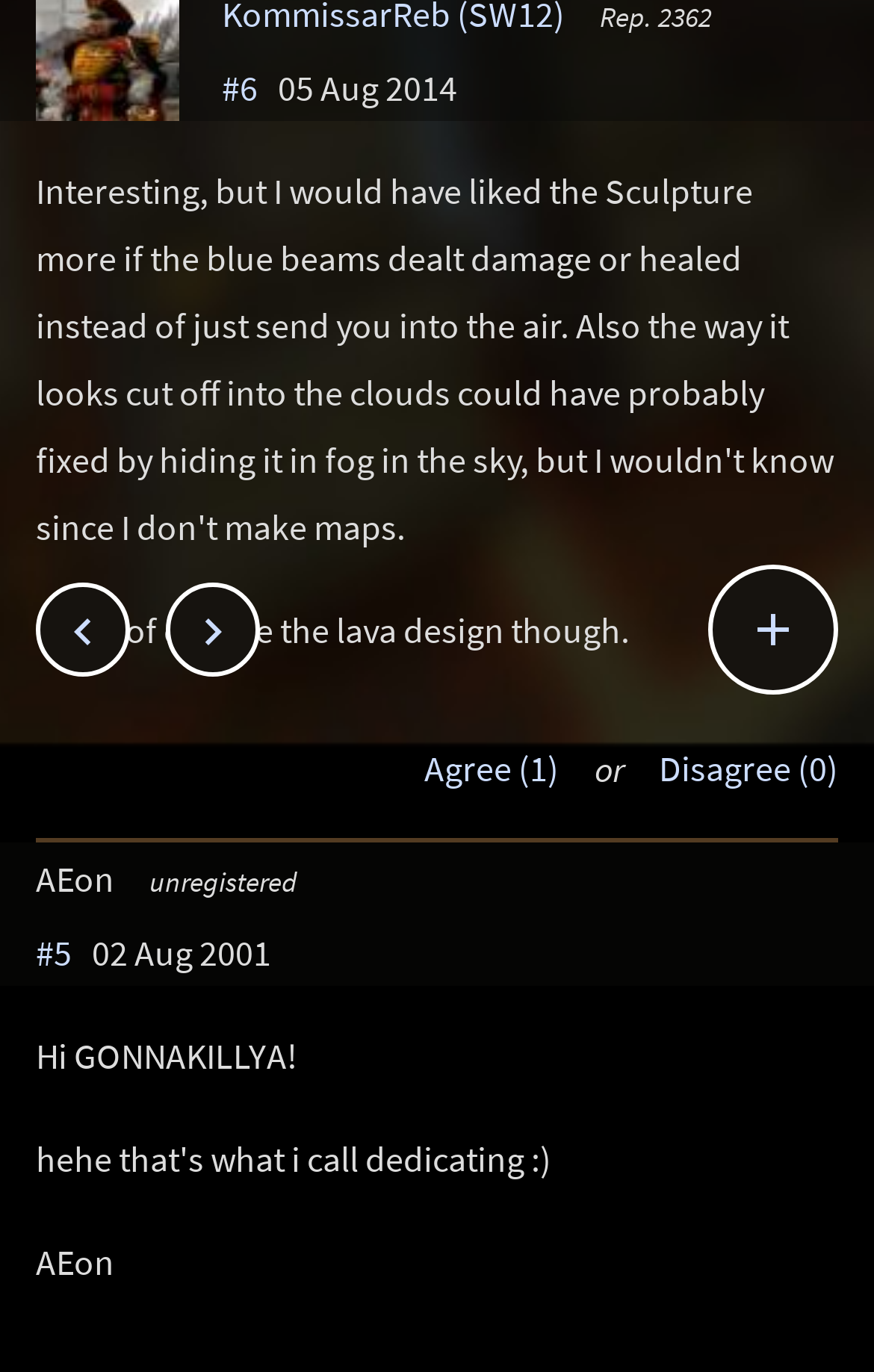Specify the bounding box coordinates (top-left x, top-left y, bottom-right x, bottom-right y) of the UI element in the screenshot that matches this description: 

[0.195, 0.428, 0.292, 0.493]